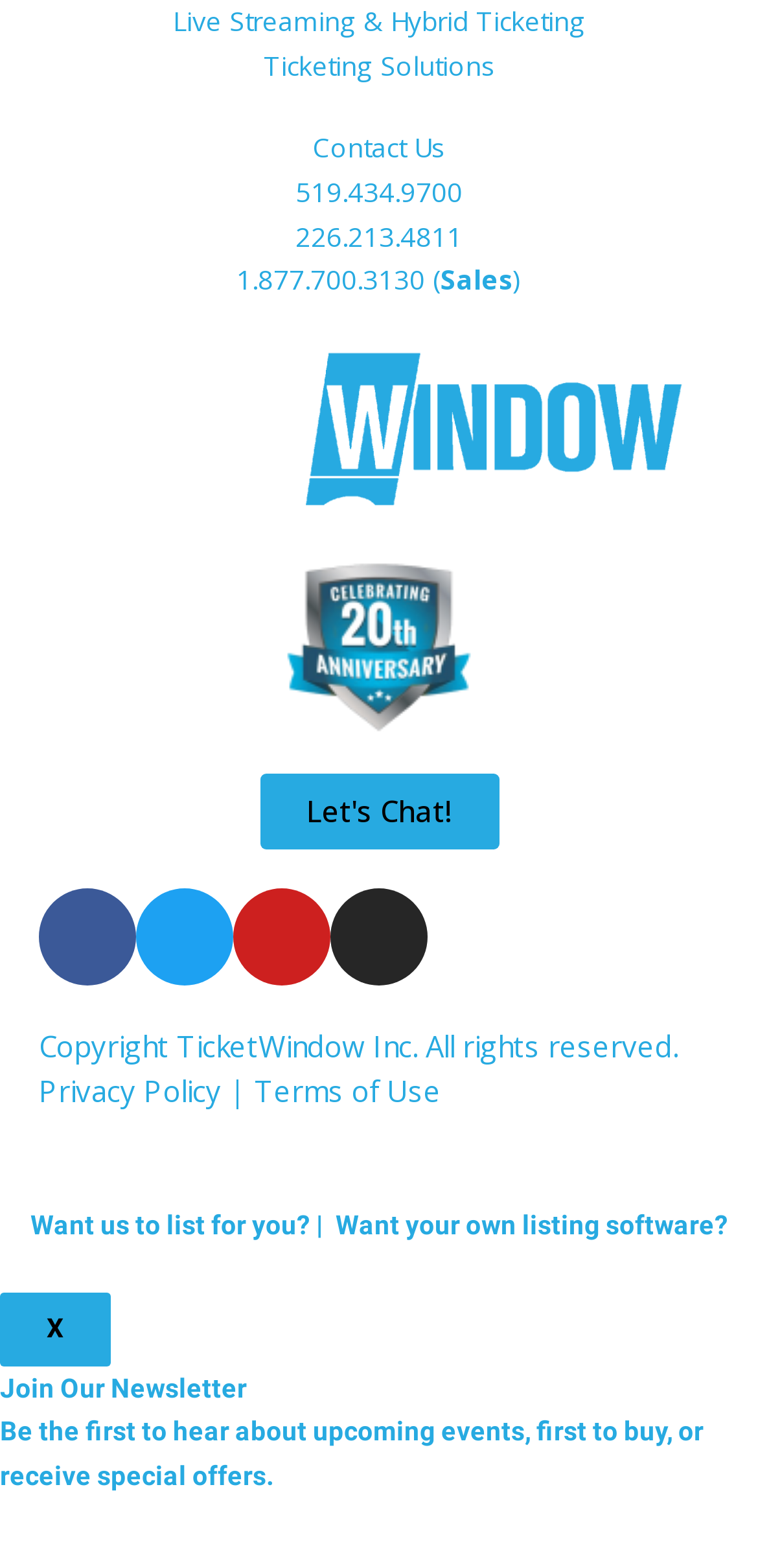What is the company's phone number for sales?
Using the image as a reference, answer with just one word or a short phrase.

1.877.700.3130